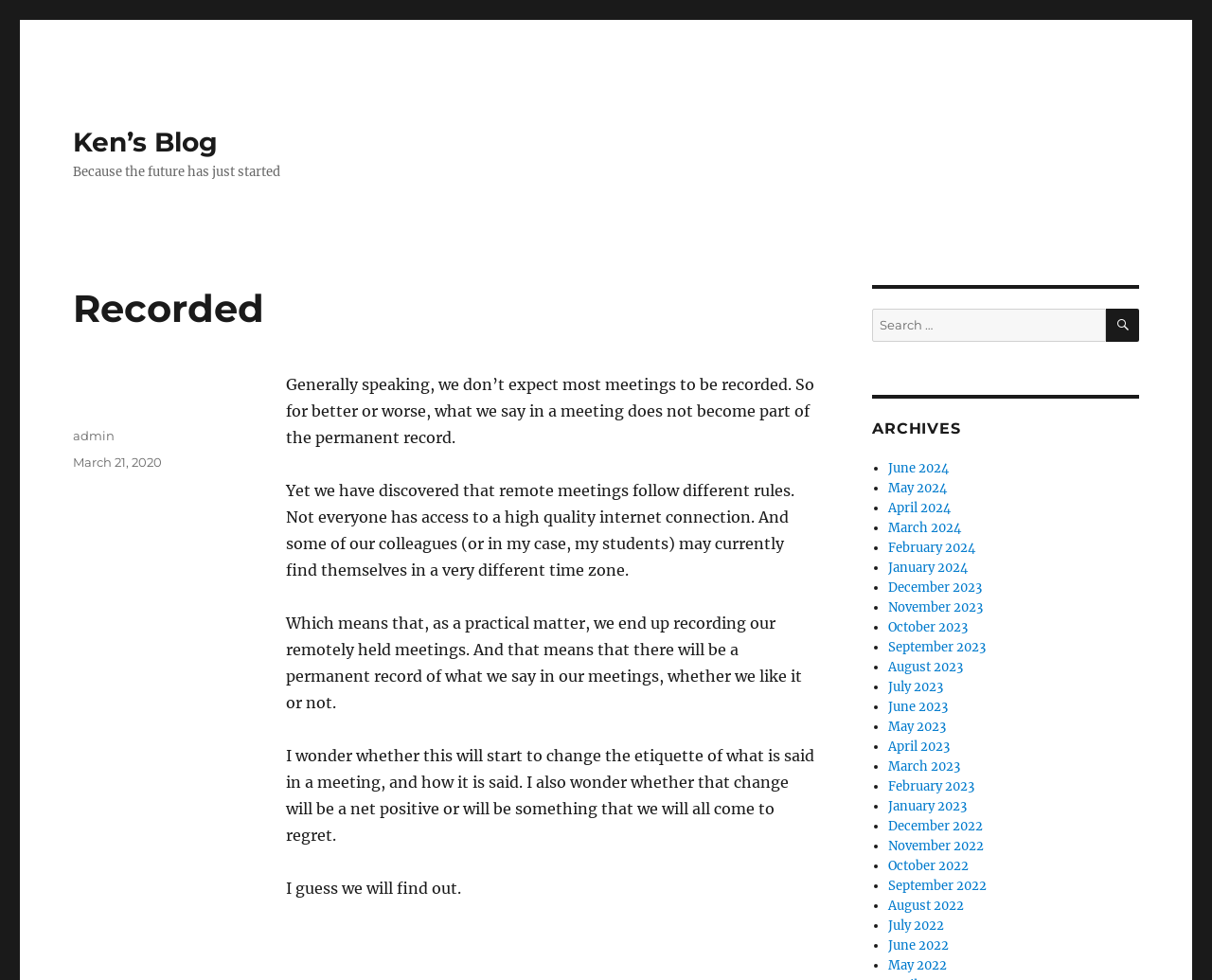Using the details in the image, give a detailed response to the question below:
How many months are listed in the archives section?

I counted the number of links in the archives section, which lists months from June 2024 to June 2022, and found that there are 24 months listed.